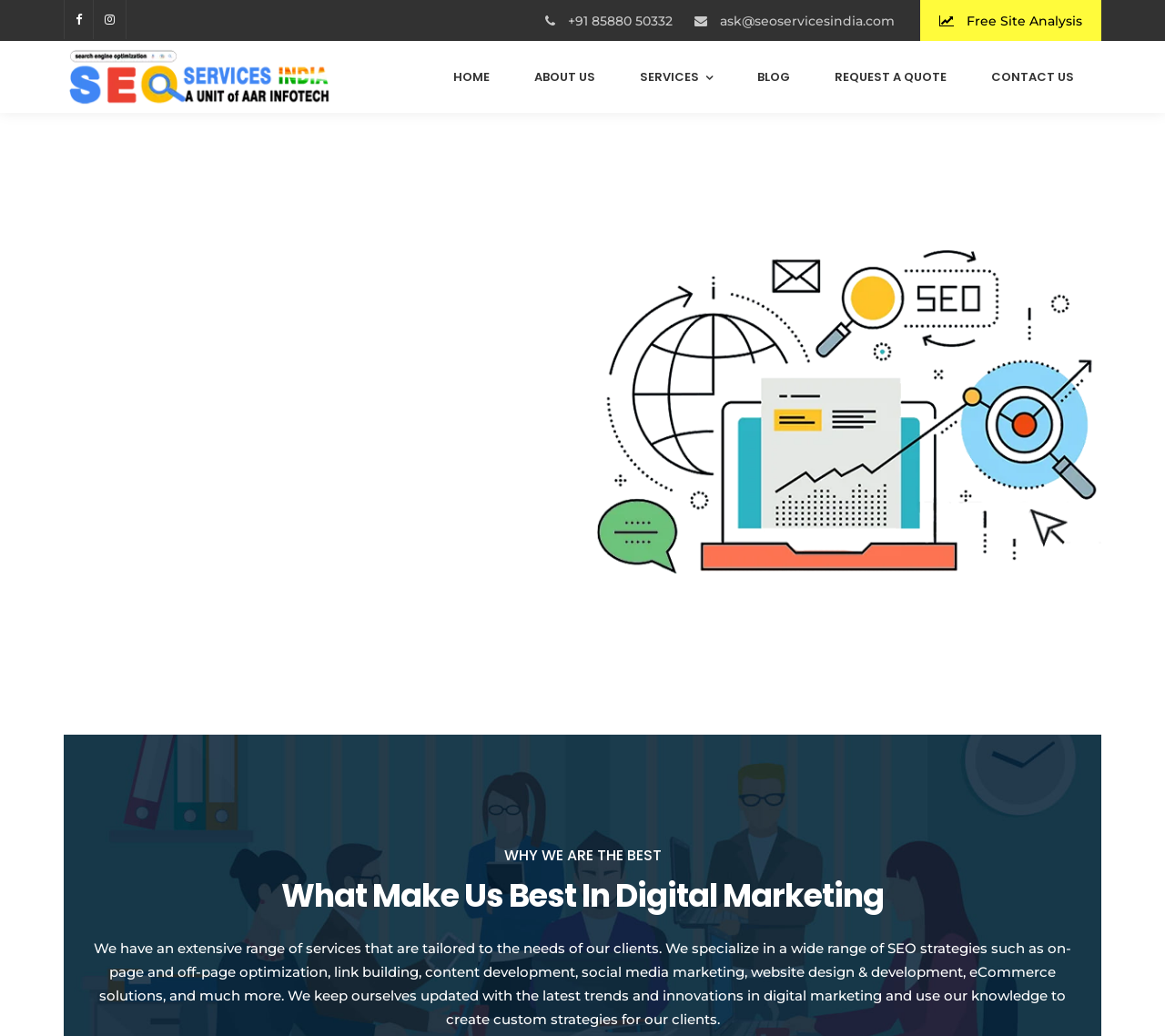Identify the bounding box coordinates for the UI element described as: "Request a Quote". The coordinates should be provided as four floats between 0 and 1: [left, top, right, bottom].

[0.716, 0.04, 0.812, 0.109]